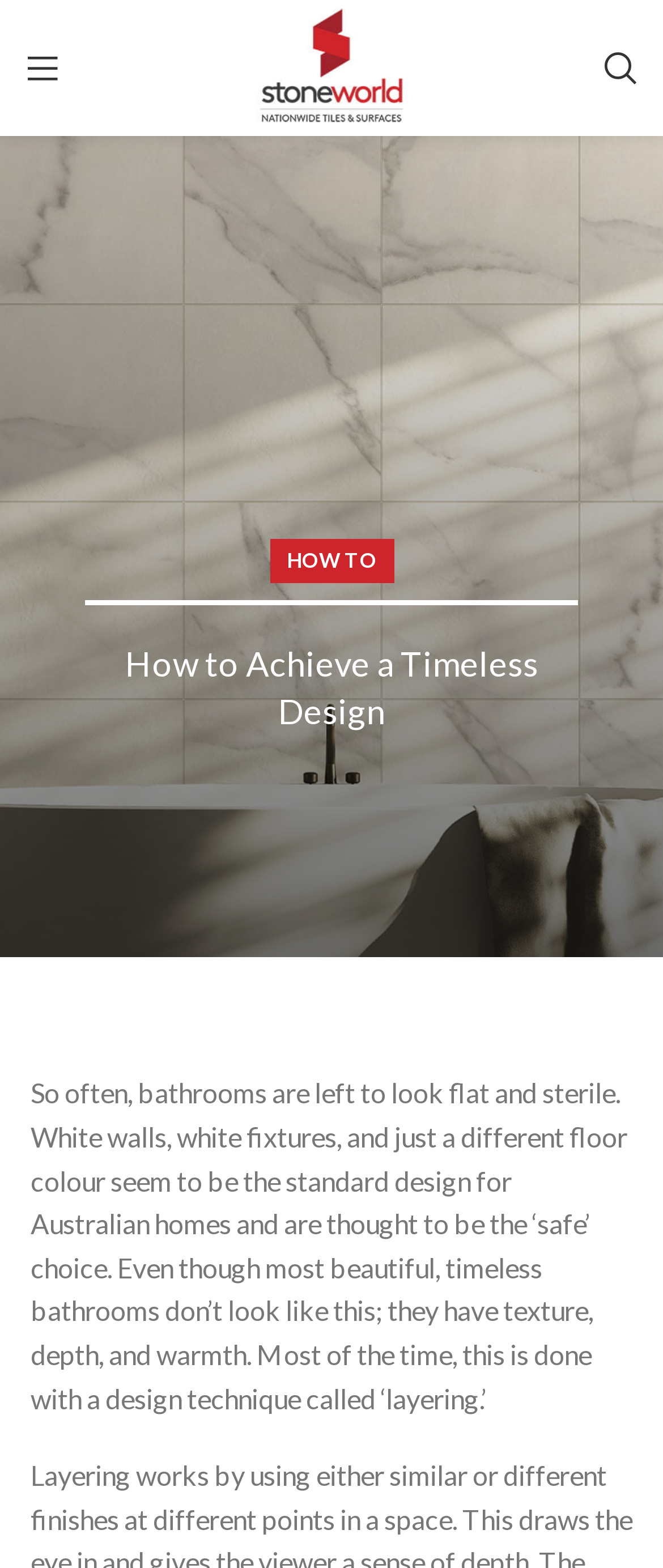Please give a succinct answer to the question in one word or phrase:
How many search options are available?

One